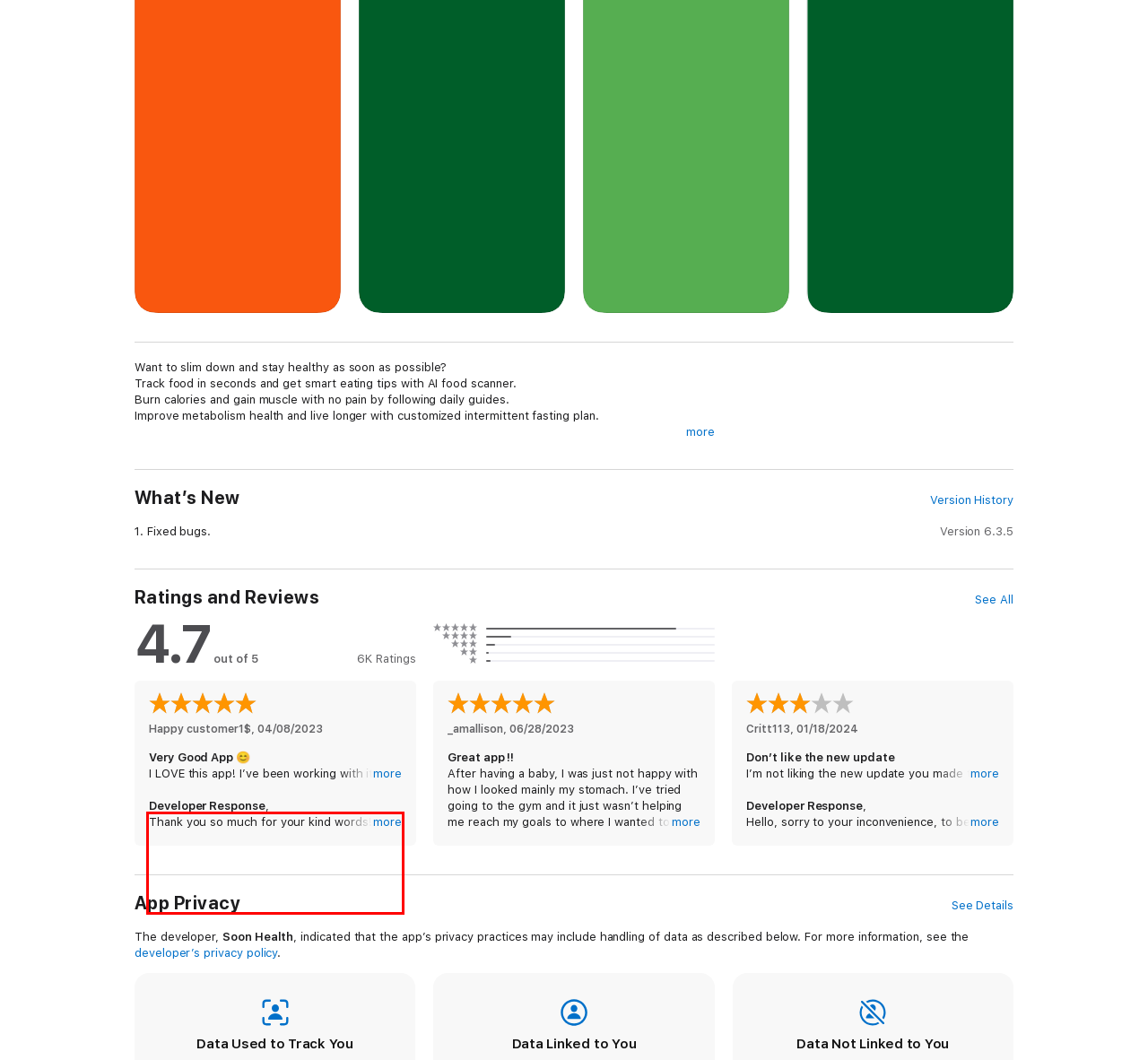Inspect the webpage screenshot that has a red bounding box and use OCR technology to read and display the text inside the red bounding box.

Thank you so much for your kind words! We're glad that our app has been helpful to you. If you ever need any further assistance, feel free to reach out to us at help@soonfasting.com, our support team will reply to you soon. Keep up the great work!